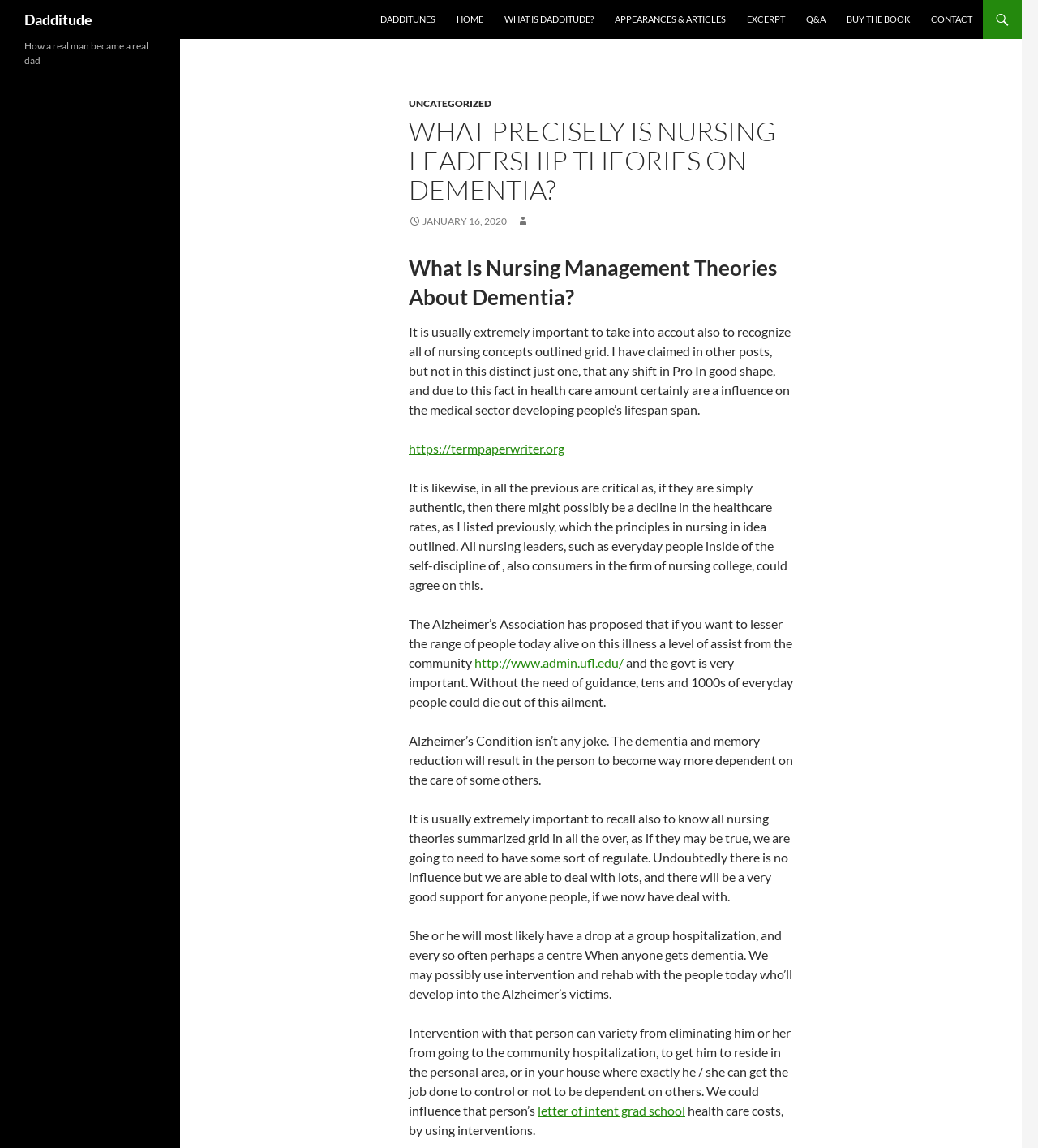Could you indicate the bounding box coordinates of the region to click in order to complete this instruction: "Visit the 'HOME' page".

[0.43, 0.0, 0.475, 0.034]